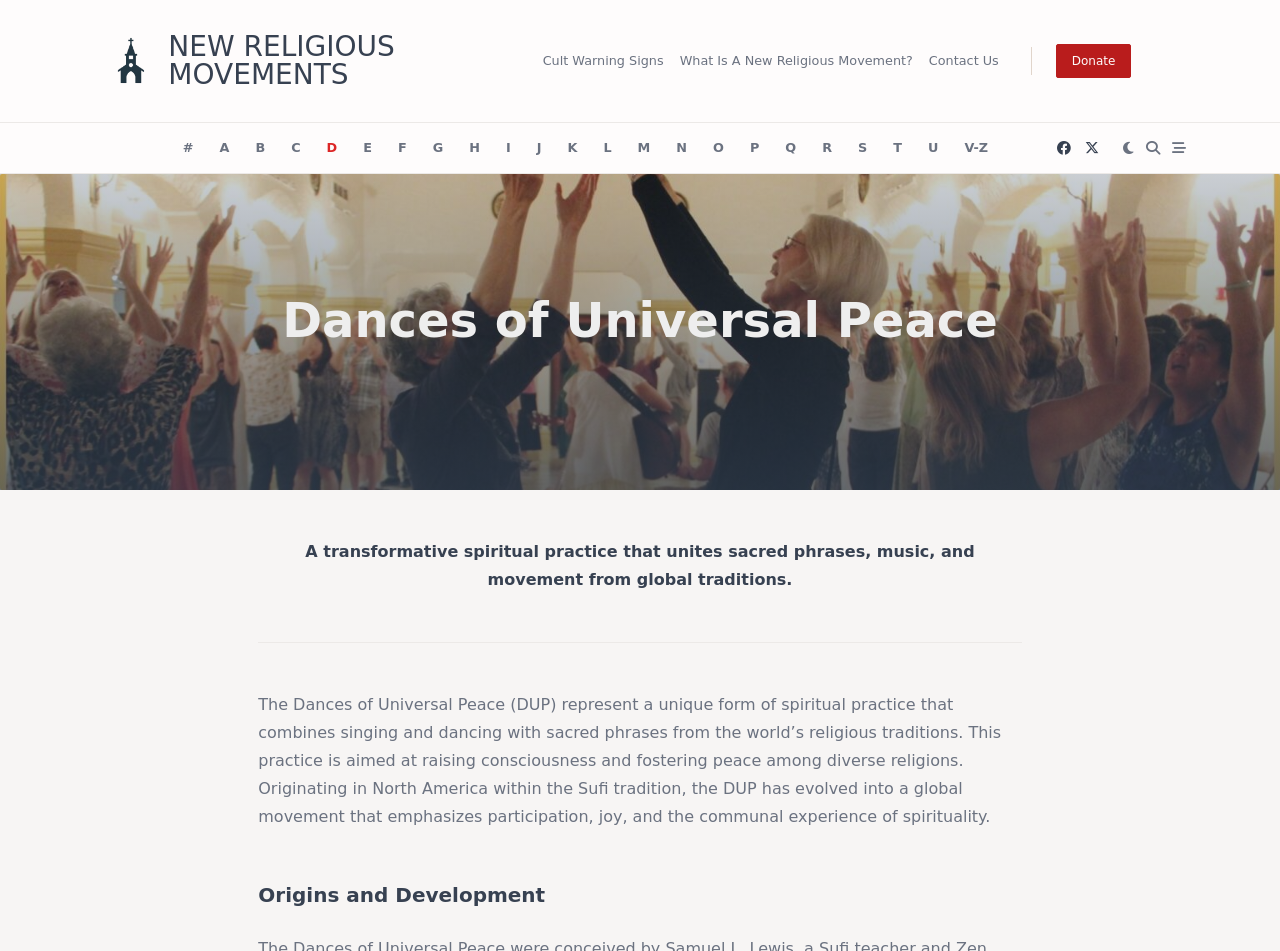Provide the bounding box coordinates of the area you need to click to execute the following instruction: "Click the 'share a link to this post' button".

None